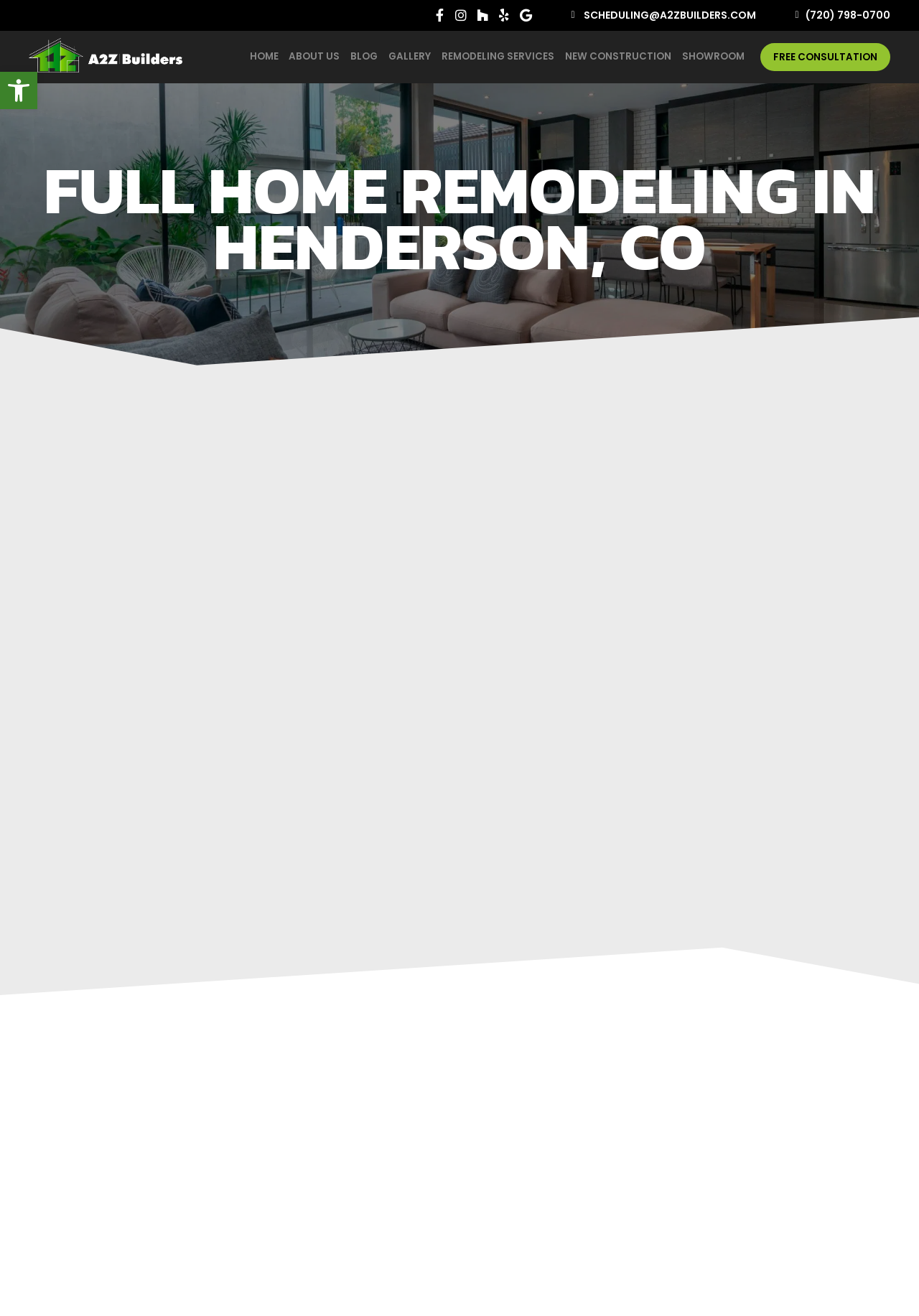Locate the bounding box coordinates of the clickable part needed for the task: "Call the phone number".

[0.877, 0.006, 0.969, 0.017]